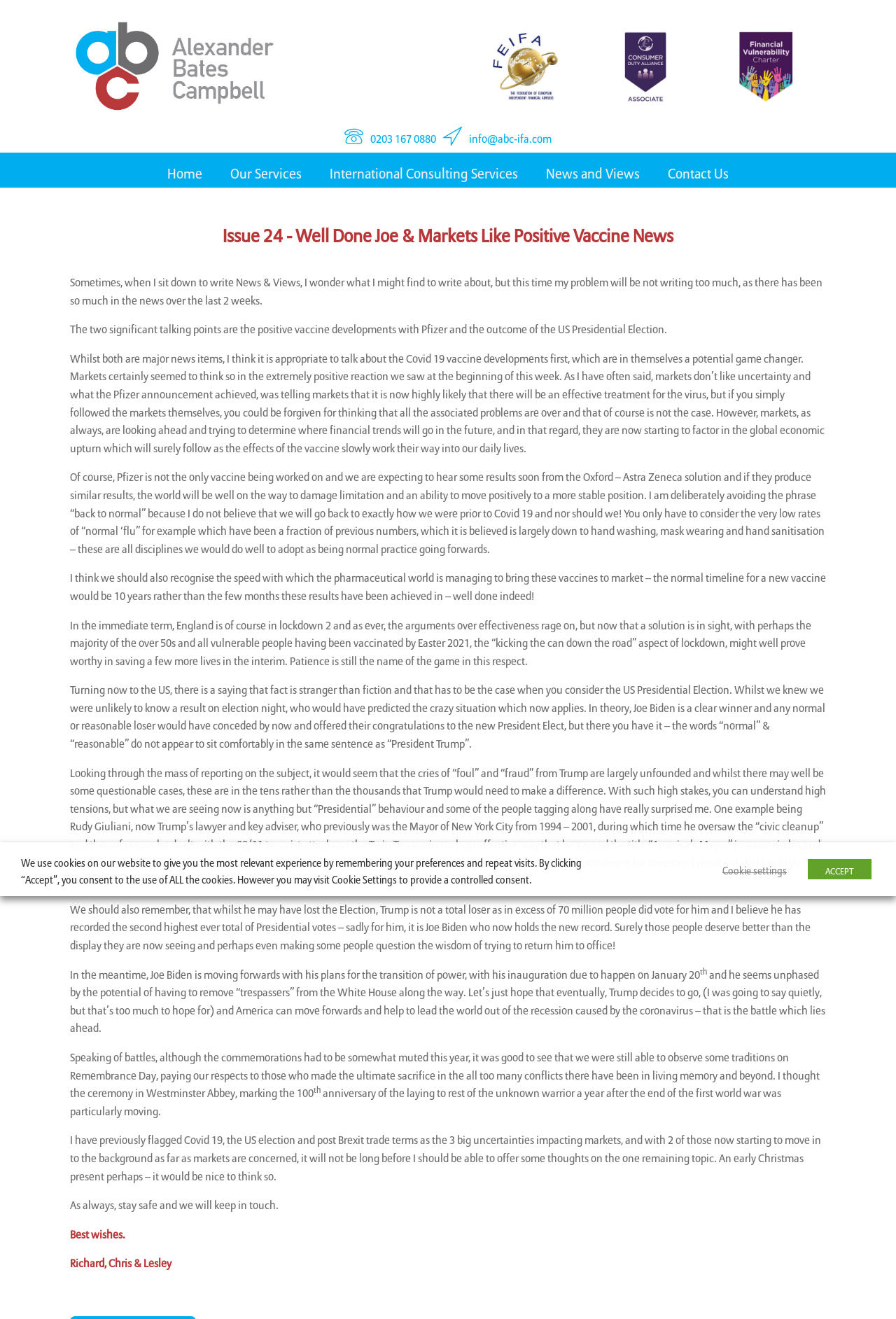Please find the bounding box coordinates of the element that must be clicked to perform the given instruction: "Click the Home link". The coordinates should be four float numbers from 0 to 1, i.e., [left, top, right, bottom].

[0.171, 0.118, 0.241, 0.14]